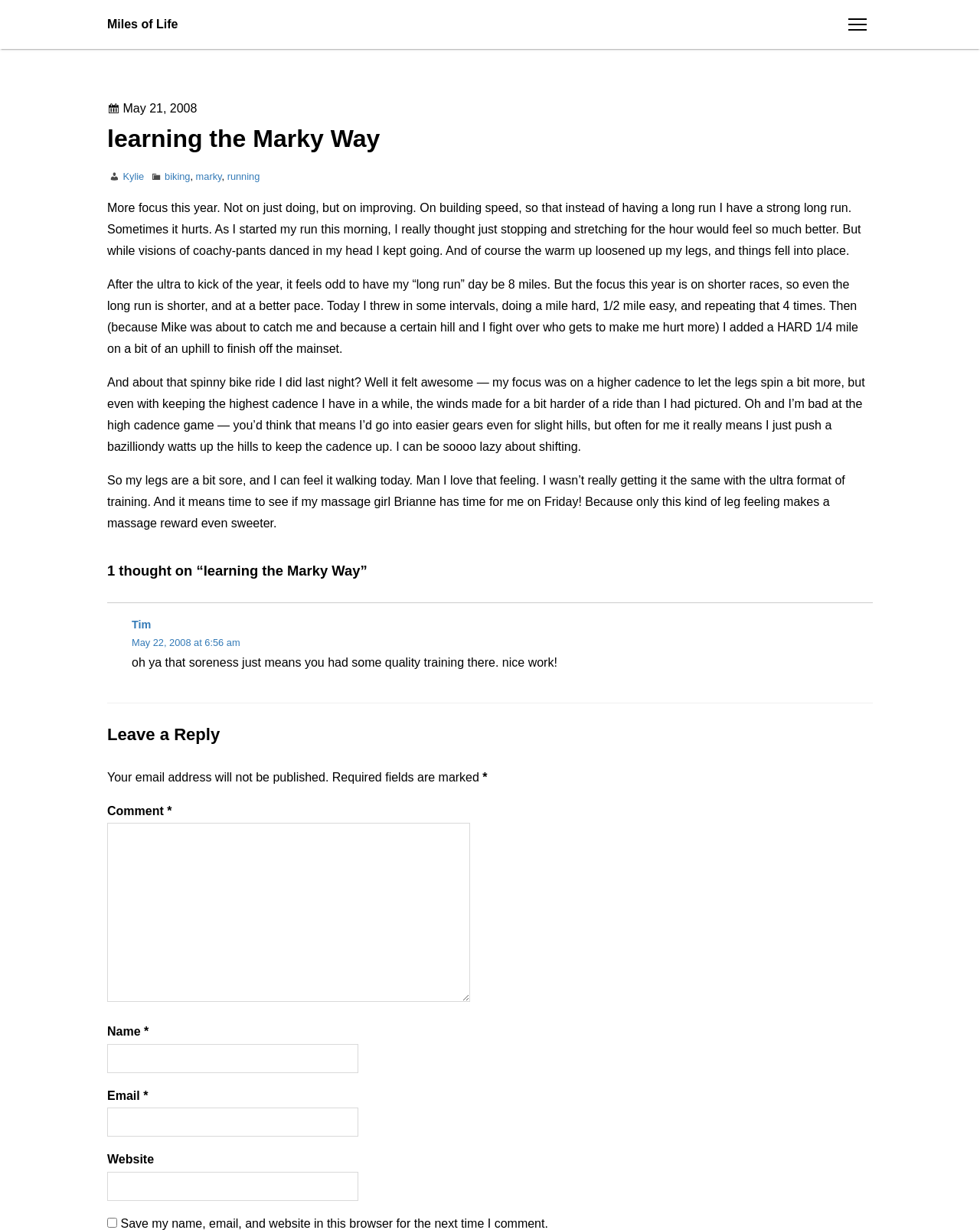Generate a comprehensive description of the contents of the webpage.

The webpage is a blog post titled "learning the Marky Way – Miles of Life". At the top, there is a link to "Miles of Life" and a menu button on the right side. Below the title, there is a header section with the post's metadata, including the date "May 21, 2008", author "Kylie", and categories "biking", "marky", and "running".

The main content of the post is divided into four paragraphs, each describing the author's experiences with running and biking. The text is written in a personal and conversational tone, with the author sharing their thoughts and feelings about their training.

Below the main content, there is a section with a heading "1 thought on “learning the Marky Way”", which contains a comment from a user named "Tim" with a timestamp of "May 22, 2008 at 6:56 am". The comment is a short message of encouragement and support.

At the bottom of the page, there is a section for leaving a reply, with fields for entering a name, email, and website, as well as a checkbox to save the user's information for future comments.